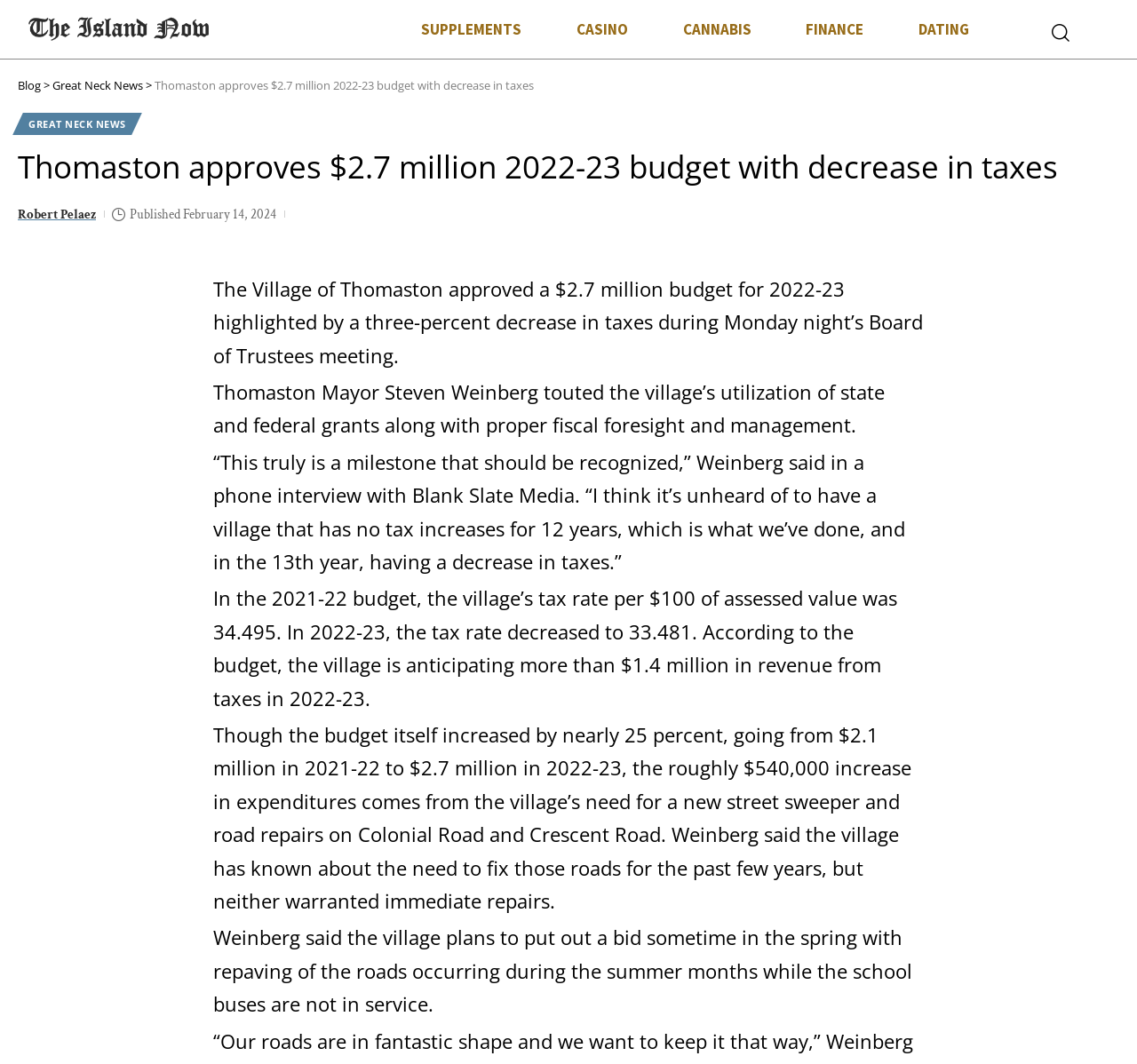Find the bounding box coordinates for the element described here: "Great Neck News".

[0.016, 0.106, 0.12, 0.126]